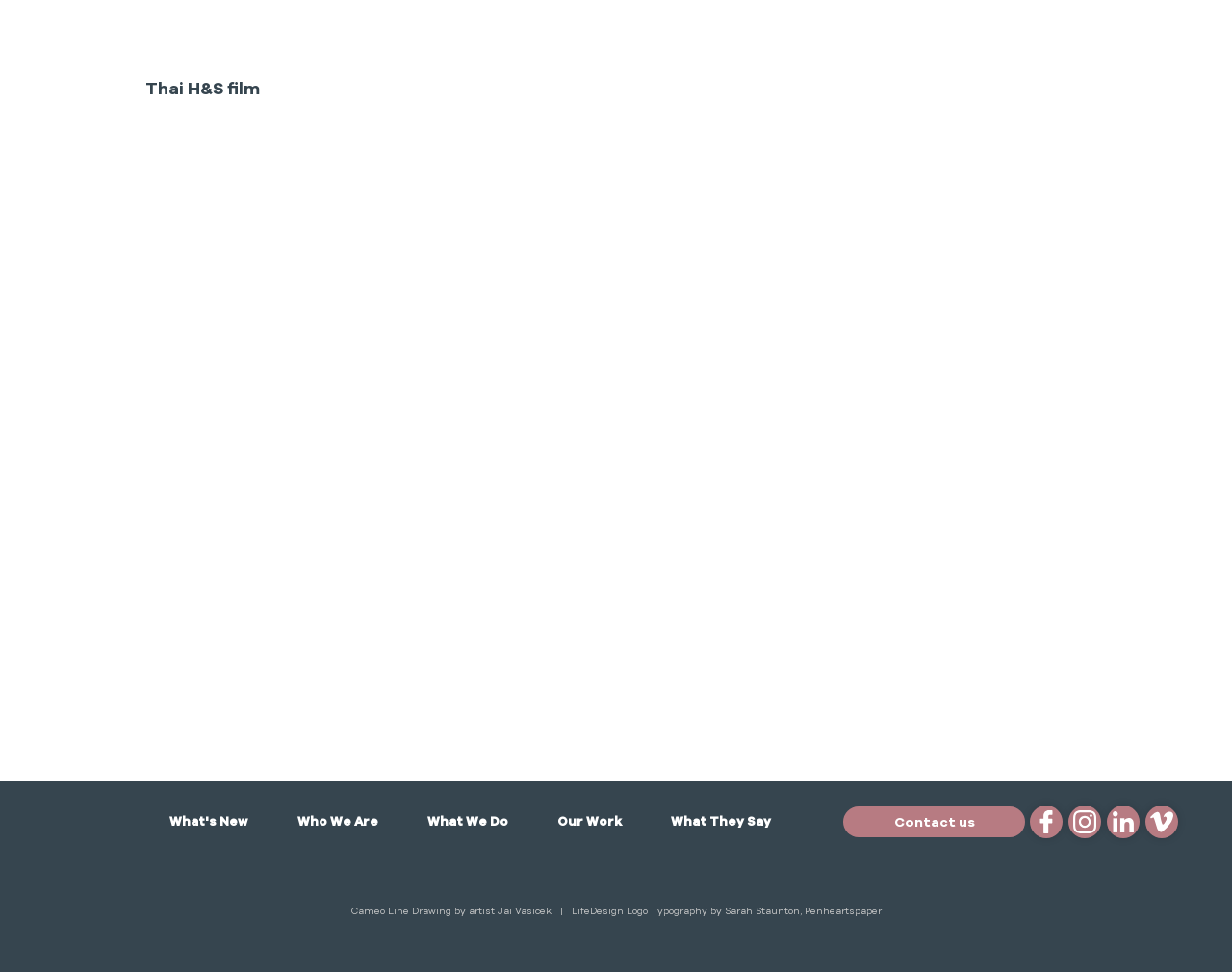What is the purpose of the button?
Please give a well-detailed answer to the question.

The button at the bottom of the webpage has a popup menu and is labeled 'Contact us', so its purpose is to allow users to contact the website owner or administrator.